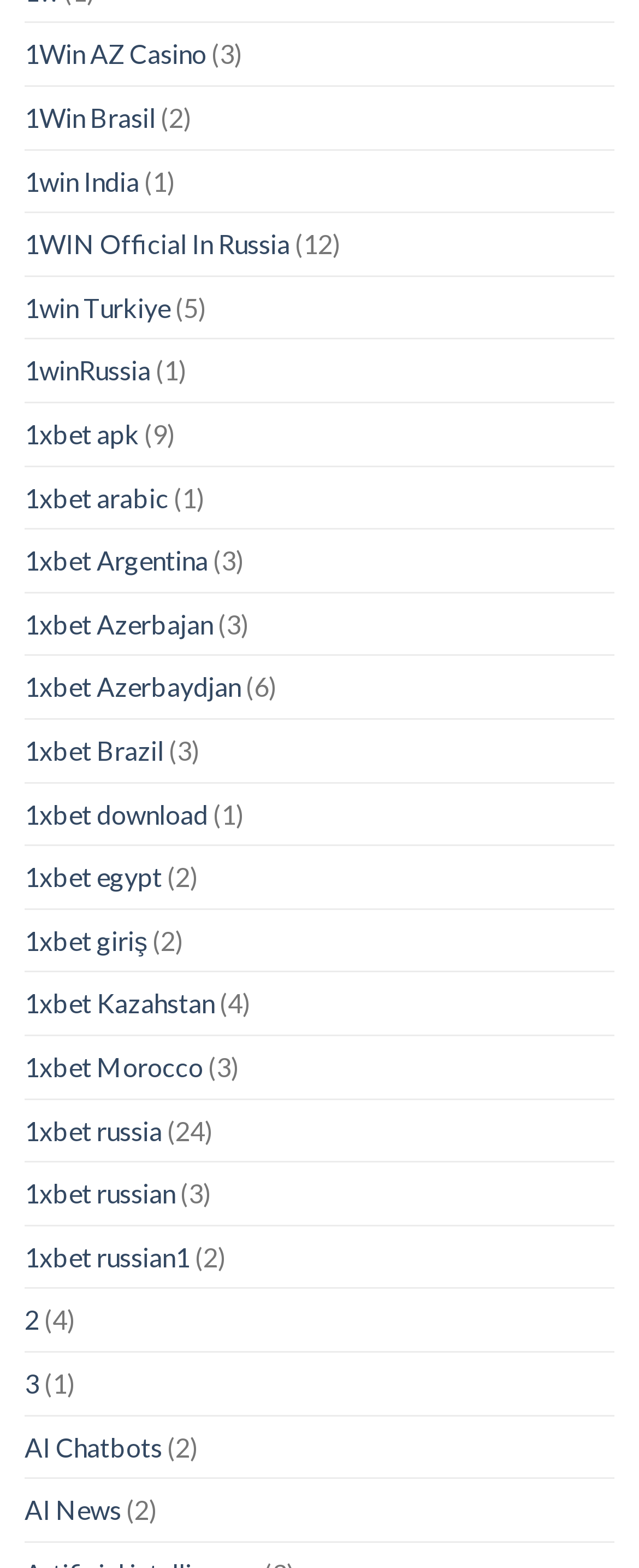Find and provide the bounding box coordinates for the UI element described here: "1winRussia". The coordinates should be given as four float numbers between 0 and 1: [left, top, right, bottom].

[0.038, 0.217, 0.236, 0.256]